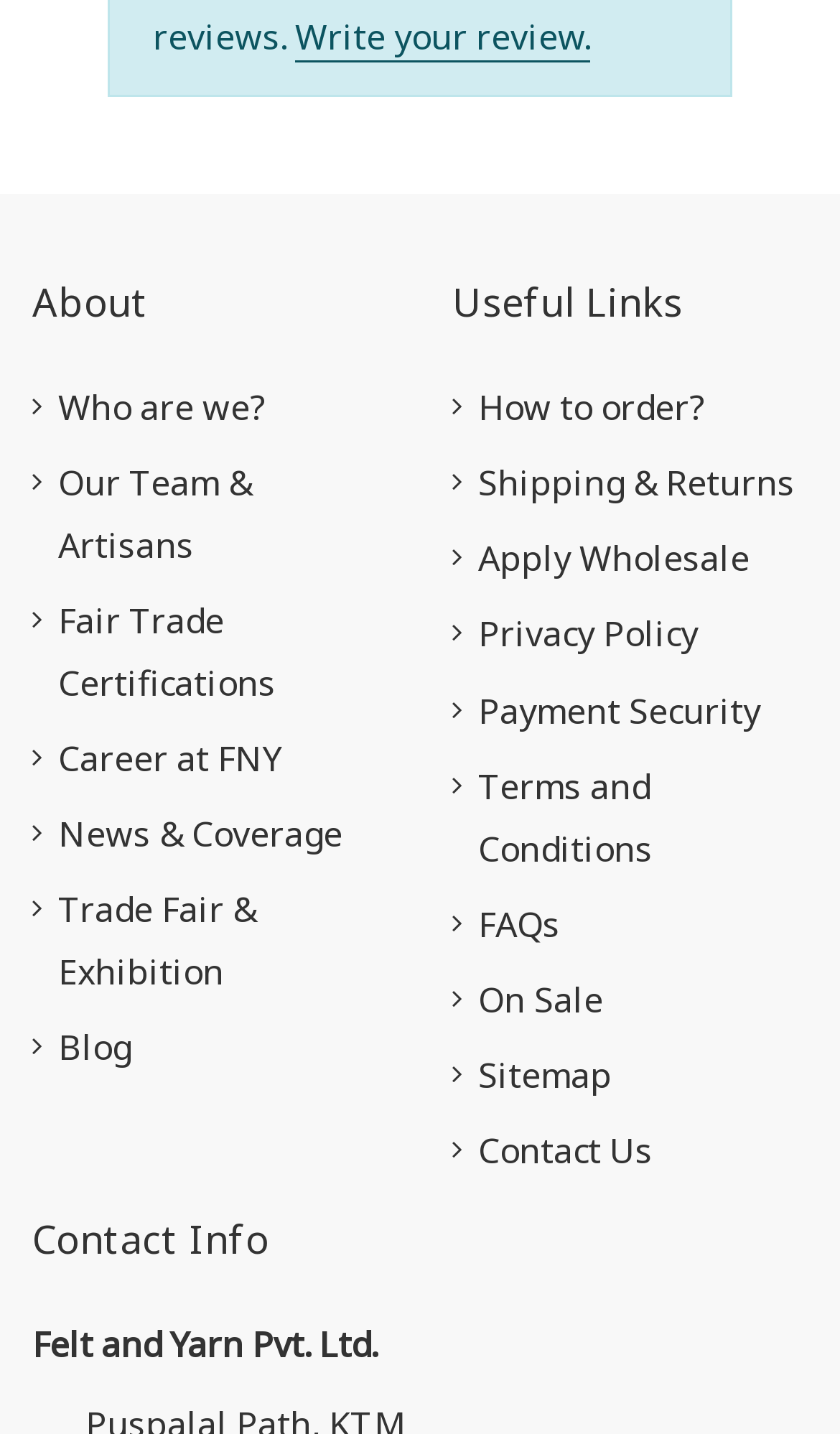Please identify the bounding box coordinates of the clickable area that will fulfill the following instruction: "Click Who are we?". The coordinates should be in the format of four float numbers between 0 and 1, i.e., [left, top, right, bottom].

[0.038, 0.28, 0.315, 0.323]